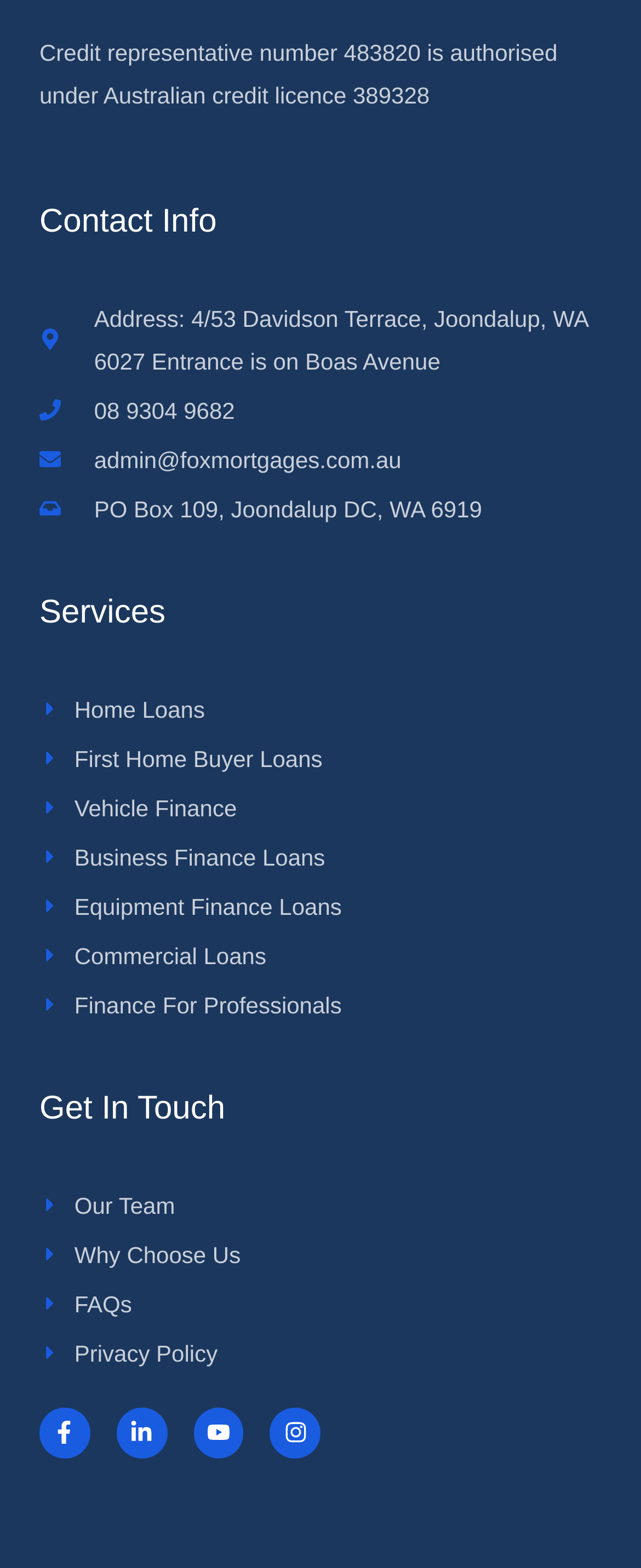What type of loans does Fox Mortgages offer?
Answer the question with a single word or phrase, referring to the image.

Home Loans, Vehicle Finance, etc.